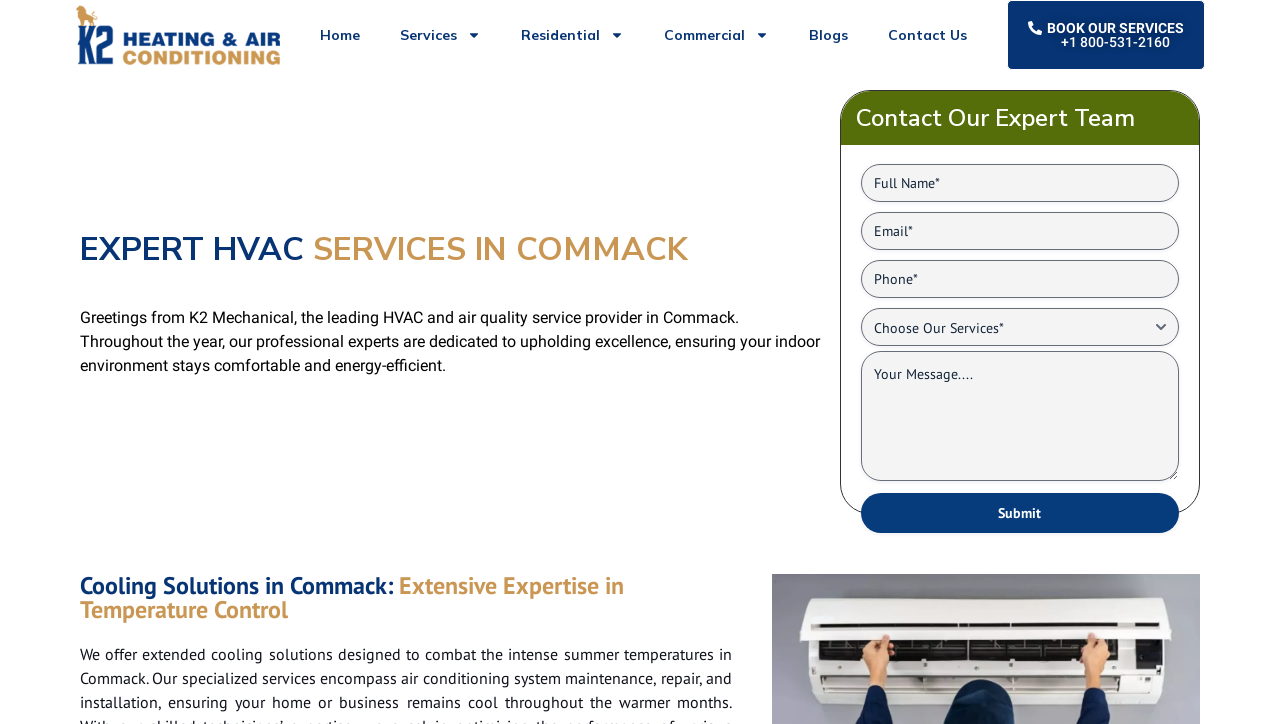Please identify the bounding box coordinates of the area that needs to be clicked to follow this instruction: "Click the Submit button".

[0.673, 0.681, 0.921, 0.737]